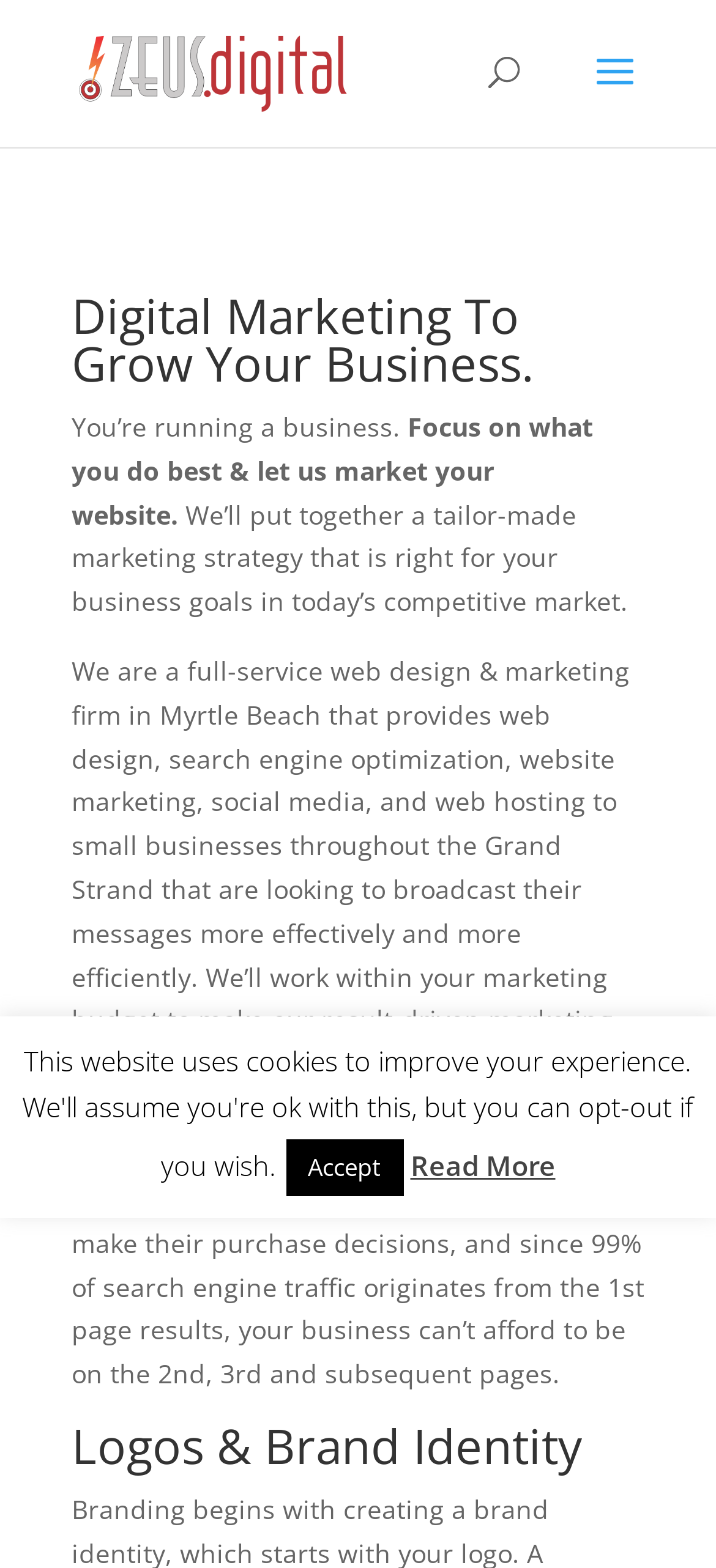Review the image closely and give a comprehensive answer to the question: Where is the company located?

The company is located in Myrtle Beach, as indicated by the text 'We are a full-service web design & marketing firm in Myrtle Beach...' and the mention of the Grand Strand, which is a region in South Carolina that includes Myrtle Beach.